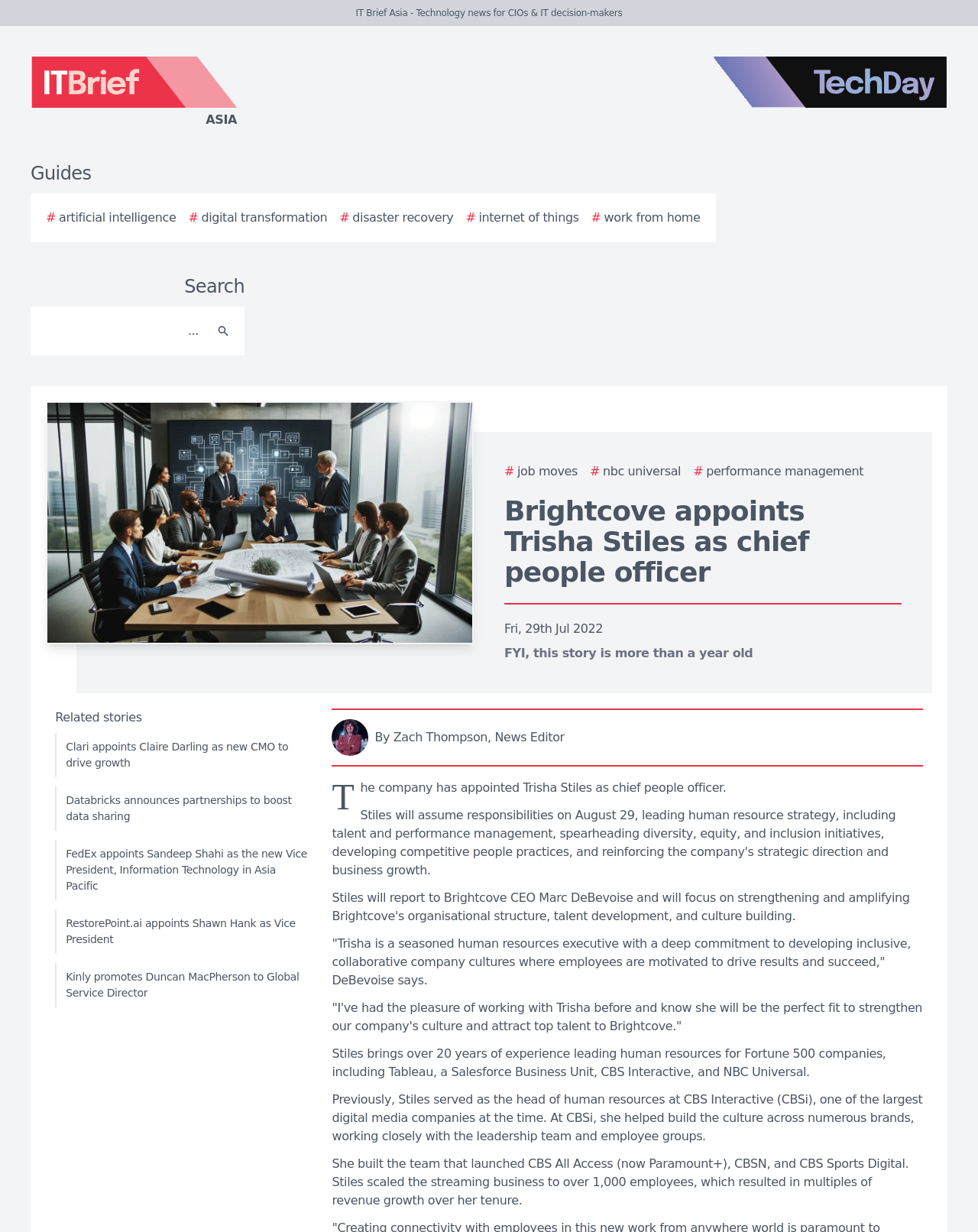What is the name of the company appointing a new chief people officer?
Could you answer the question in a detailed manner, providing as much information as possible?

I found the answer by looking at the main heading of the webpage, which is 'Brightcove appoints Trisha Stiles as chief people officer'. This heading clearly indicates that Brightcove is the company appointing a new chief people officer.